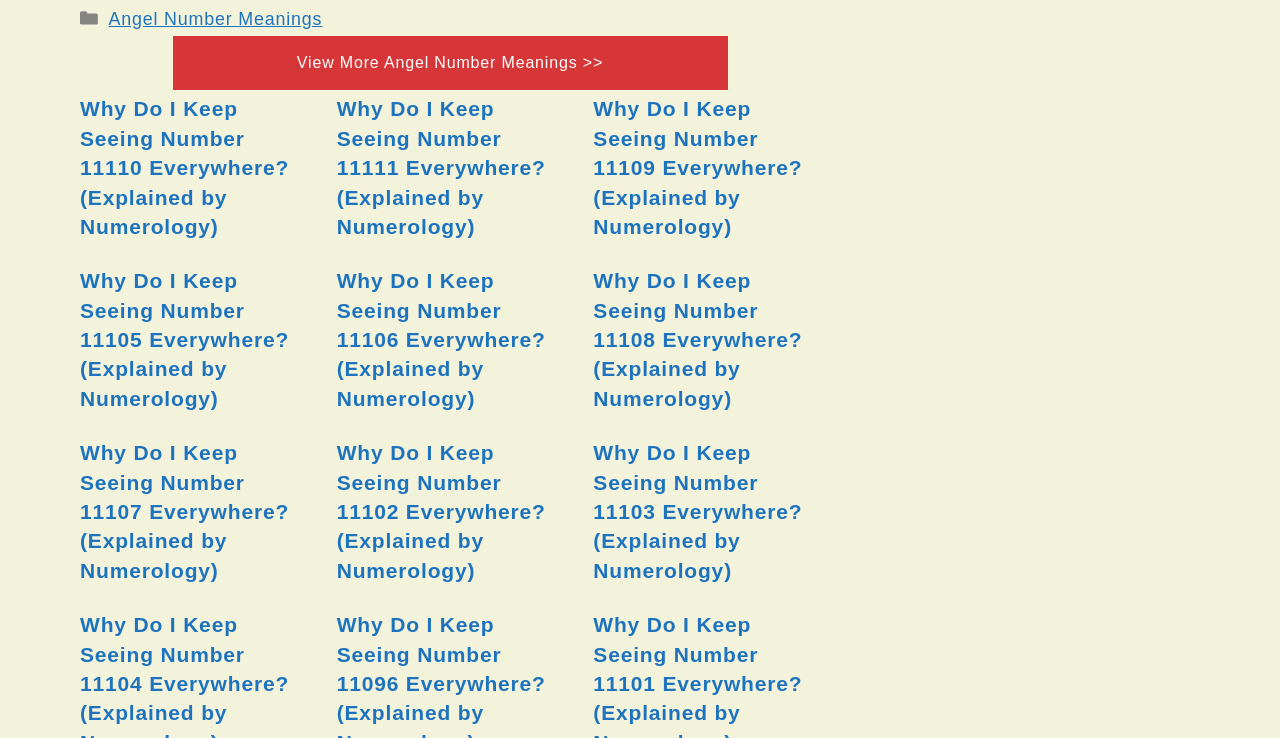Are the links on the page organized in a specific order?
Refer to the image and provide a thorough answer to the question.

By examining the bounding box coordinates of the link elements, we can see that they are not organized in a specific order, such as alphabetical or numerical order, but rather seem to be randomly placed on the page.